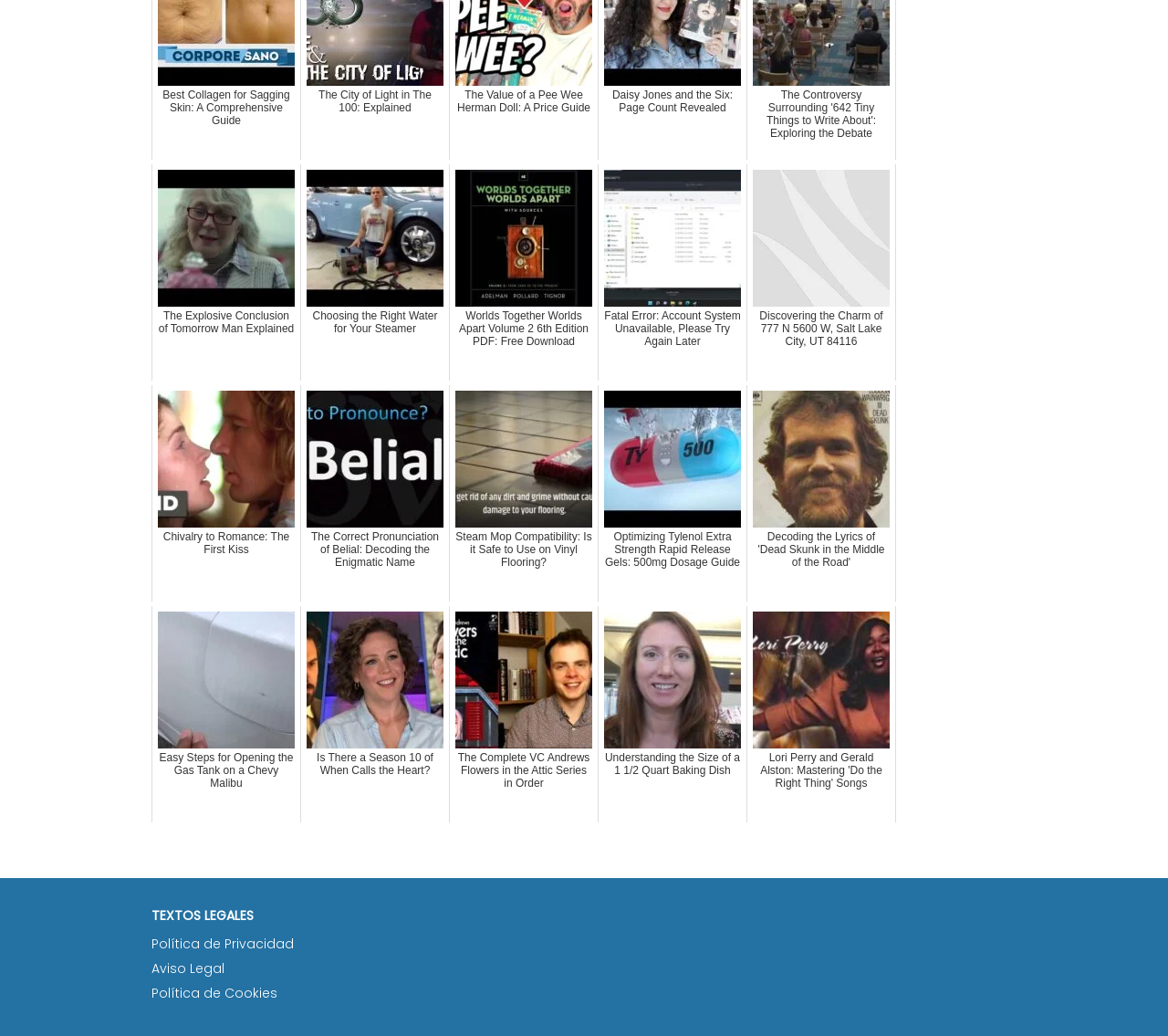From the webpage screenshot, identify the region described by Política de Cookies. Provide the bounding box coordinates as (top-left x, top-left y, bottom-right x, bottom-right y), with each value being a floating point number between 0 and 1.

[0.13, 0.95, 0.238, 0.967]